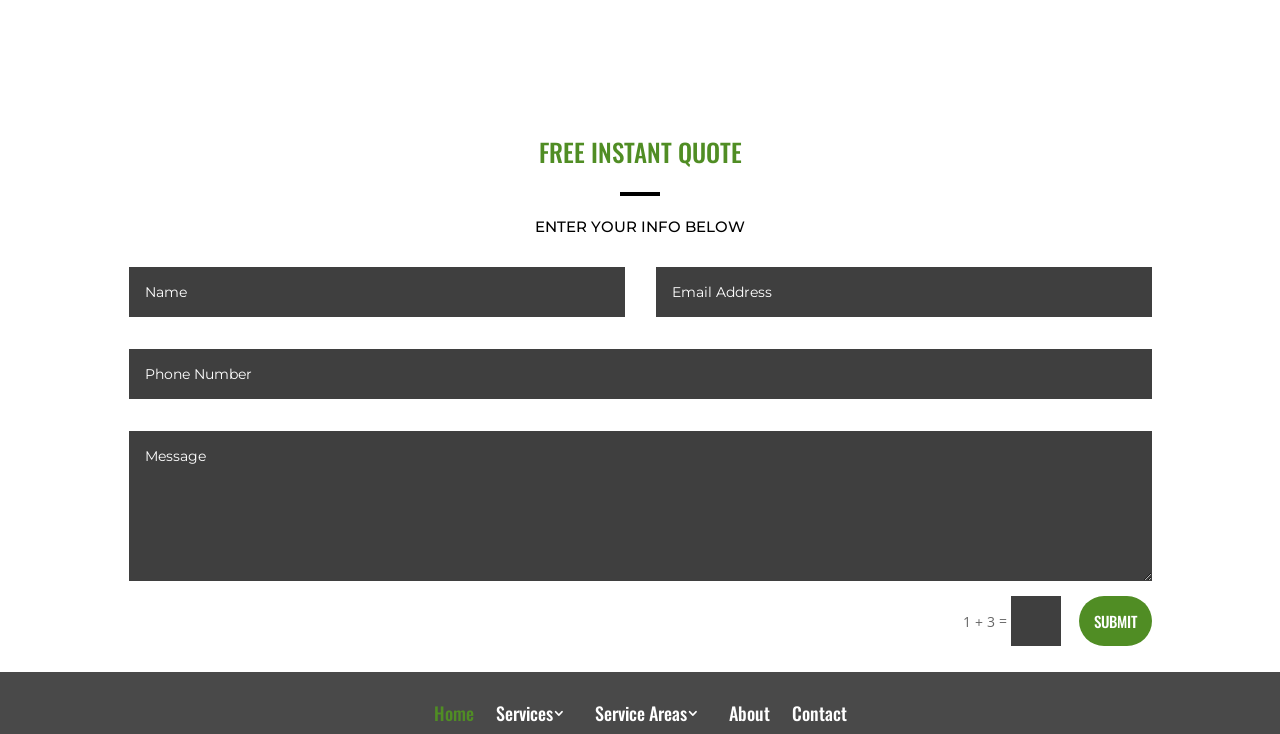Please identify the bounding box coordinates of the area that needs to be clicked to follow this instruction: "Click the submit button".

[0.843, 0.813, 0.9, 0.881]